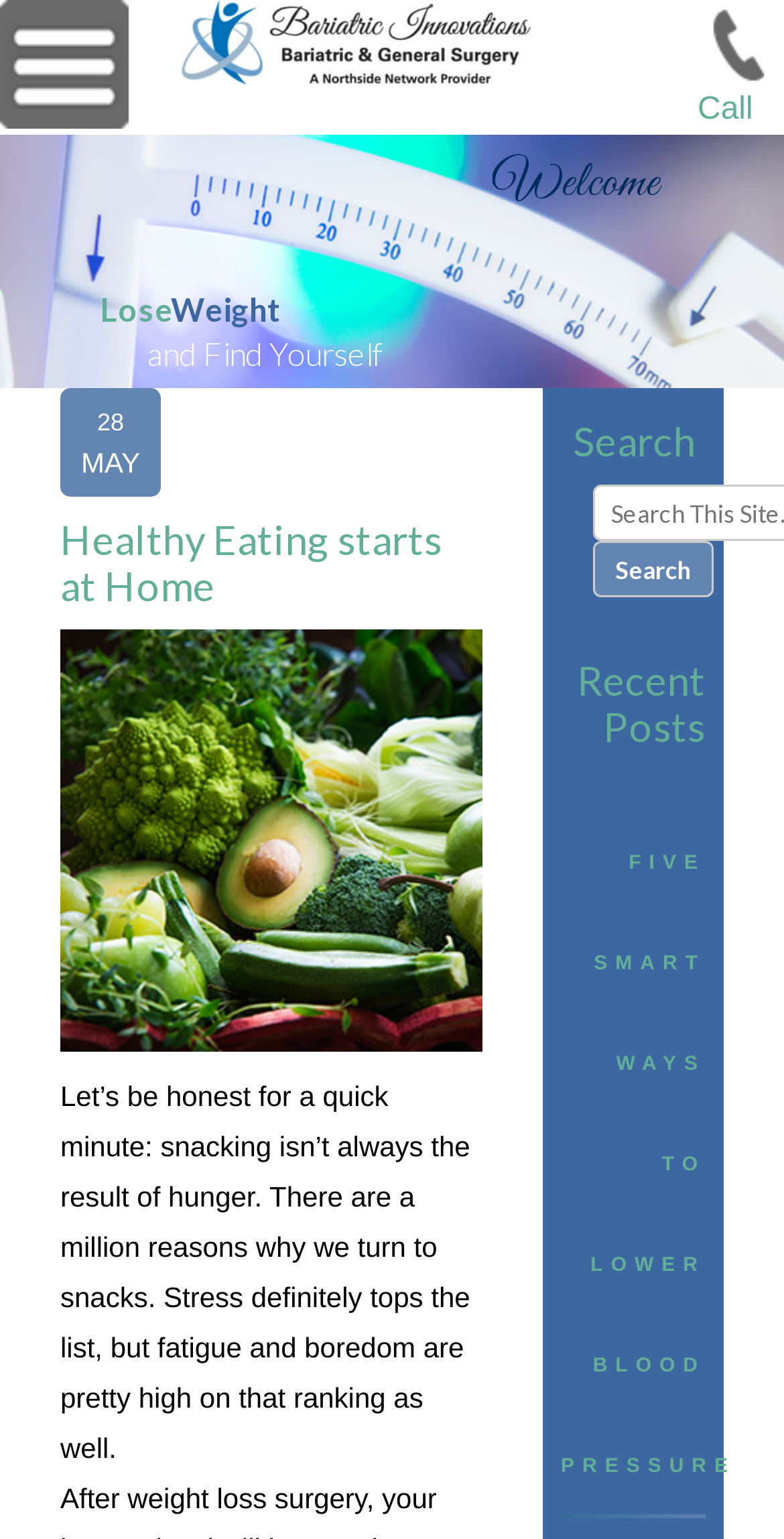How many recent posts are listed?
Utilize the information in the image to give a detailed answer to the question.

The webpage has a section titled 'Recent Posts' which lists one post, namely 'FIVE SMART WAYS TO LOWER BLOOD PRESSURE'.